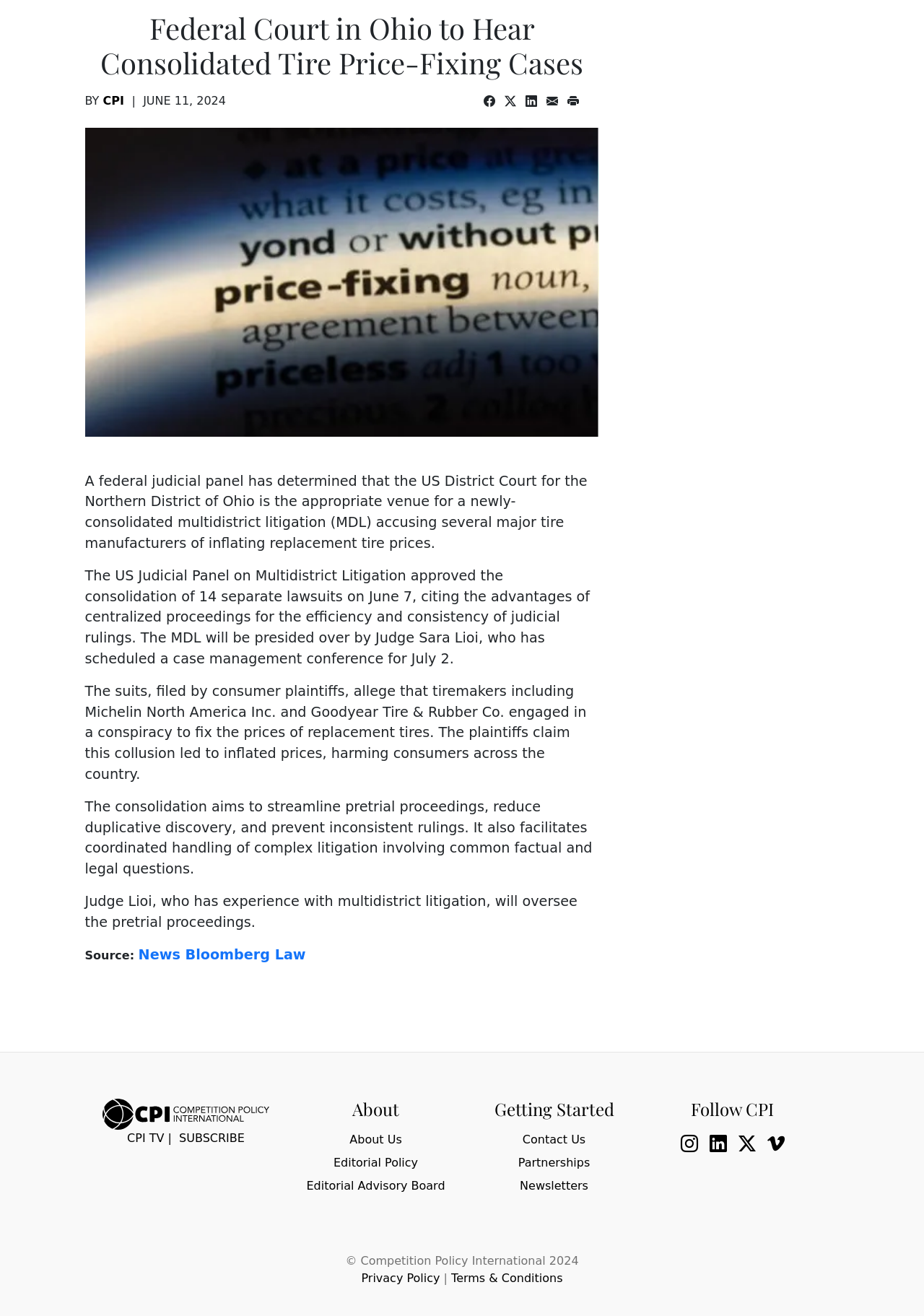Locate the bounding box of the UI element defined by this description: "Terms & Conditions". The coordinates should be given as four float numbers between 0 and 1, formatted as [left, top, right, bottom].

[0.488, 0.966, 0.609, 0.977]